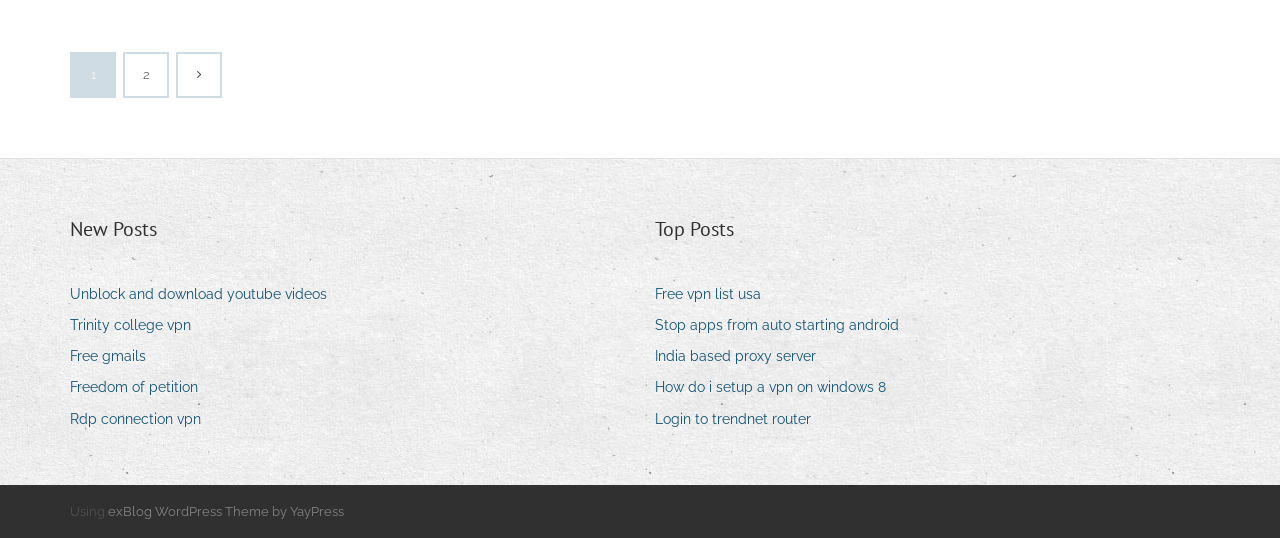Please specify the bounding box coordinates for the clickable region that will help you carry out the instruction: "Select the theme".

None